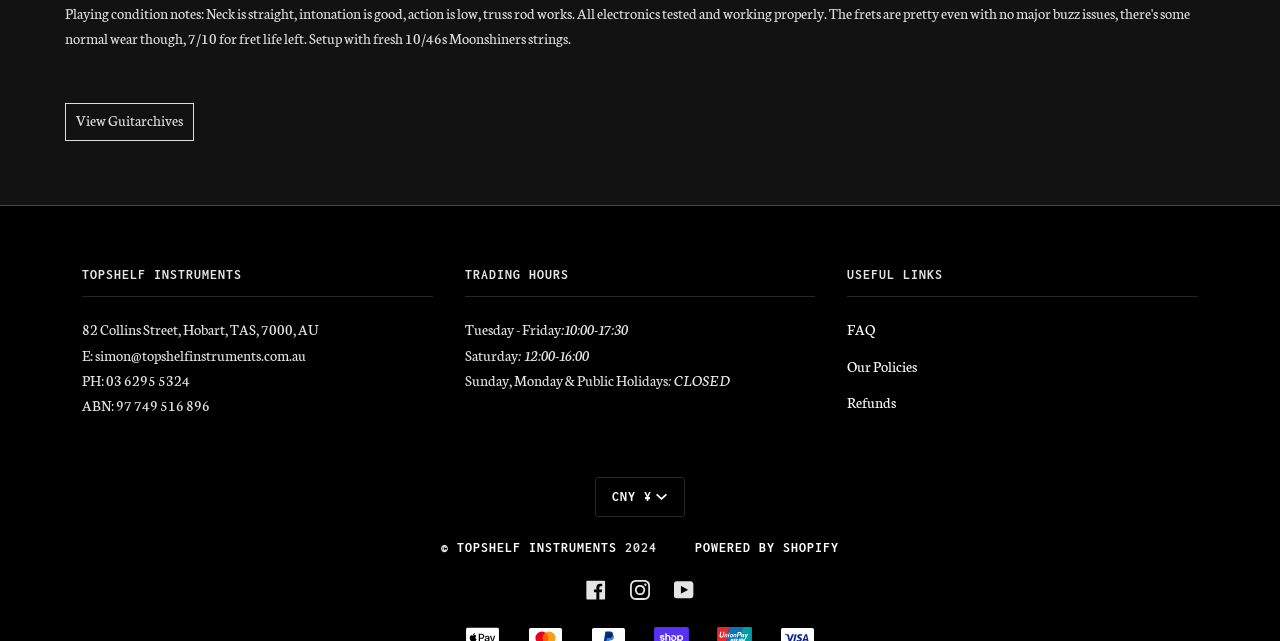Please locate the bounding box coordinates of the element that should be clicked to achieve the given instruction: "Visit Facebook page".

[0.458, 0.907, 0.473, 0.931]